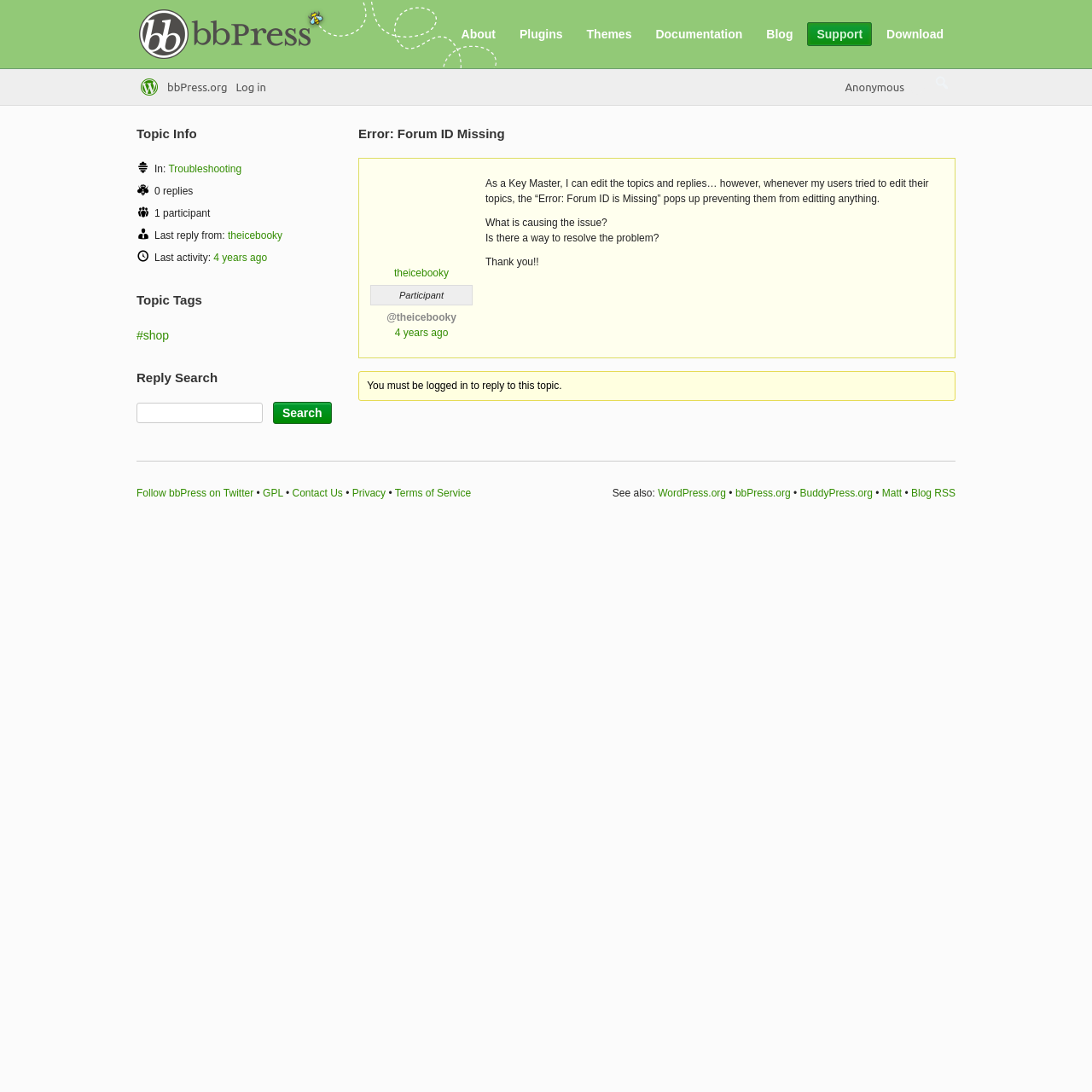Predict the bounding box coordinates of the area that should be clicked to accomplish the following instruction: "Search for a topic". The bounding box coordinates should consist of four float numbers between 0 and 1, i.e., [left, top, right, bottom].

[0.125, 0.369, 0.241, 0.388]